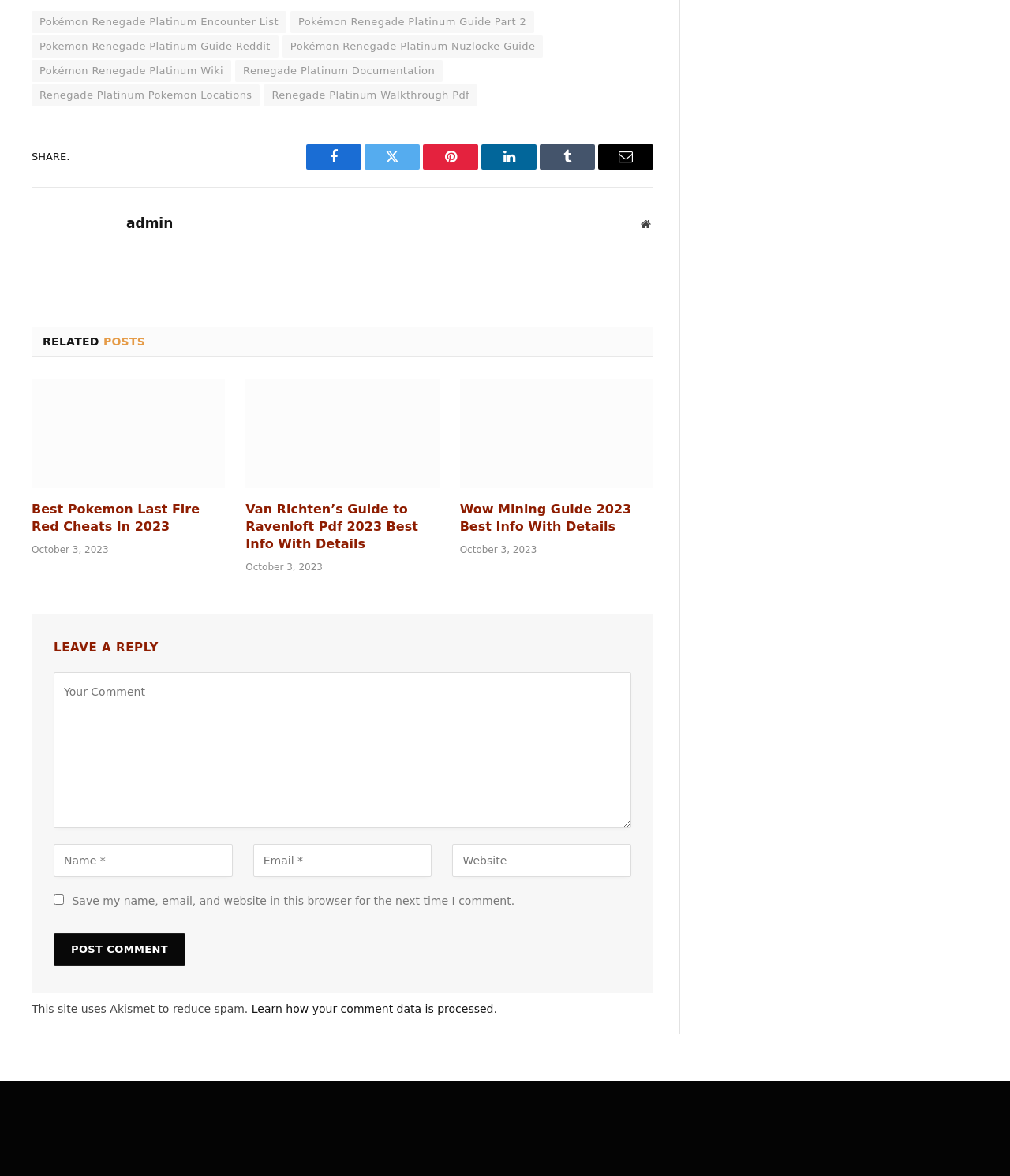What is the name of the plugin used to reduce spam?
Provide a detailed and well-explained answer to the question.

The webpage has a static text at the bottom that says 'This site uses Akismet to reduce spam.', which suggests that the plugin used to reduce spam is Akismet.